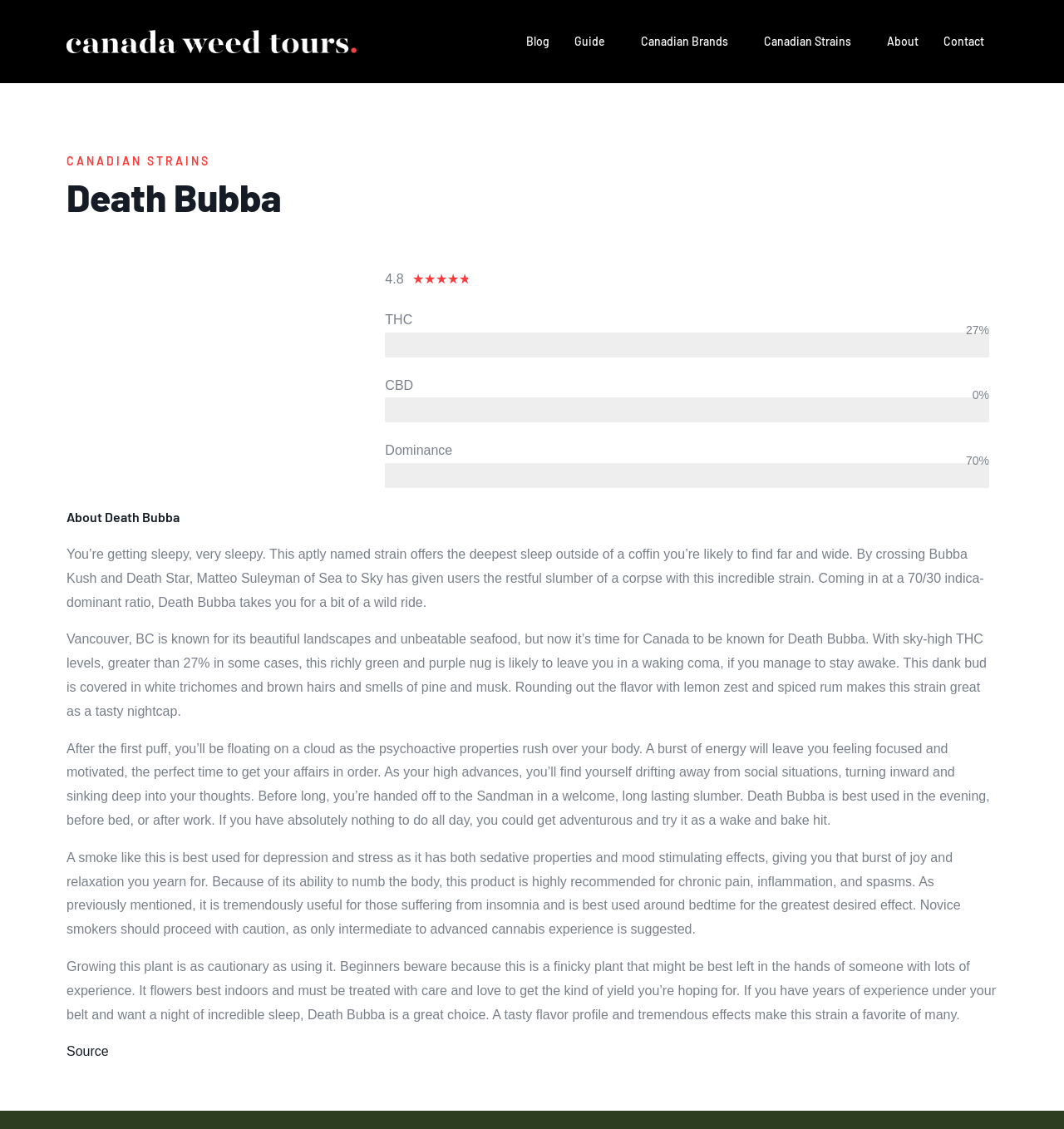Reply to the question with a brief word or phrase: What is the dominant type of Death Bubba?

Indica